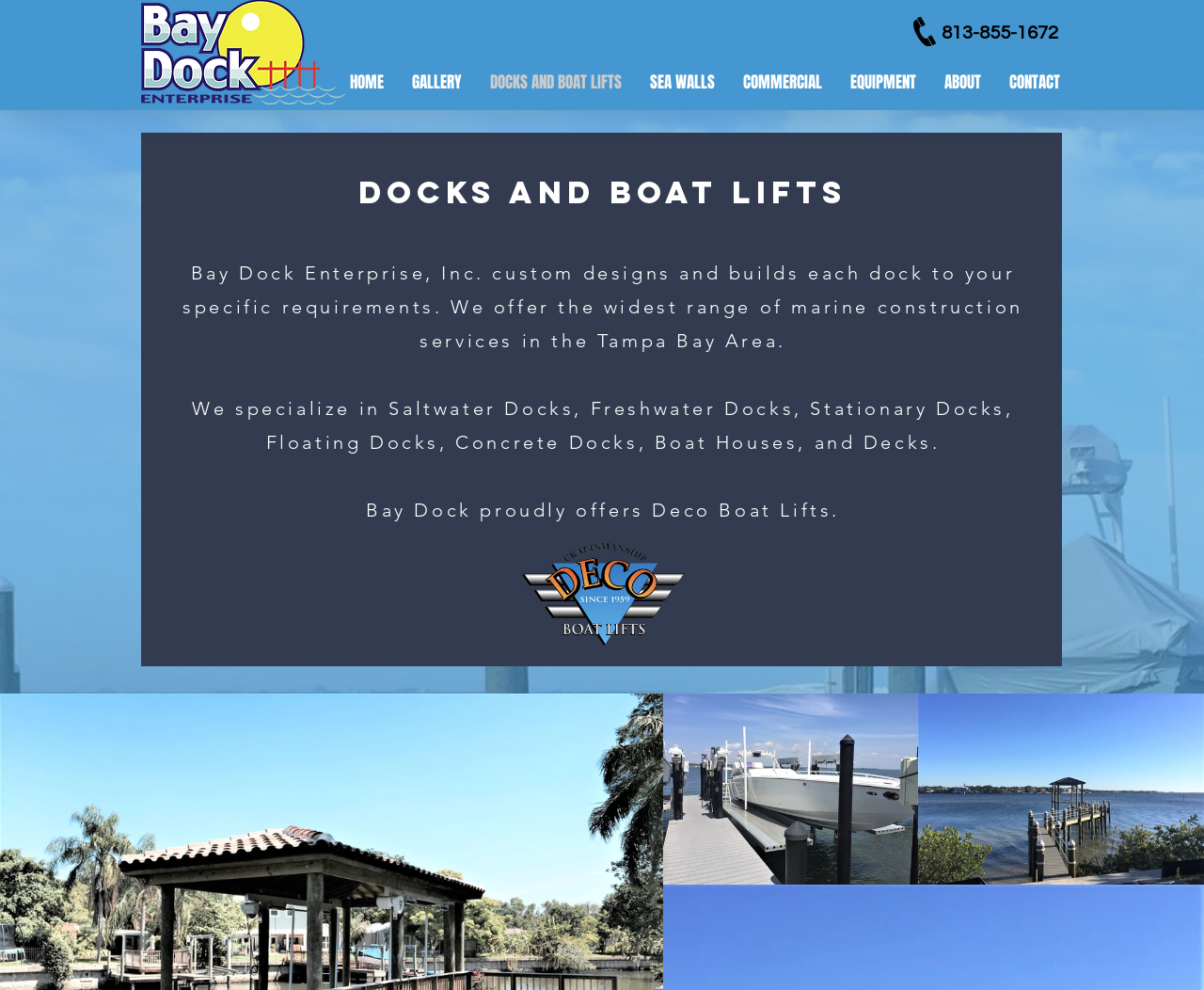How many navigation links are on the top navigation bar?
Answer the question with just one word or phrase using the image.

8